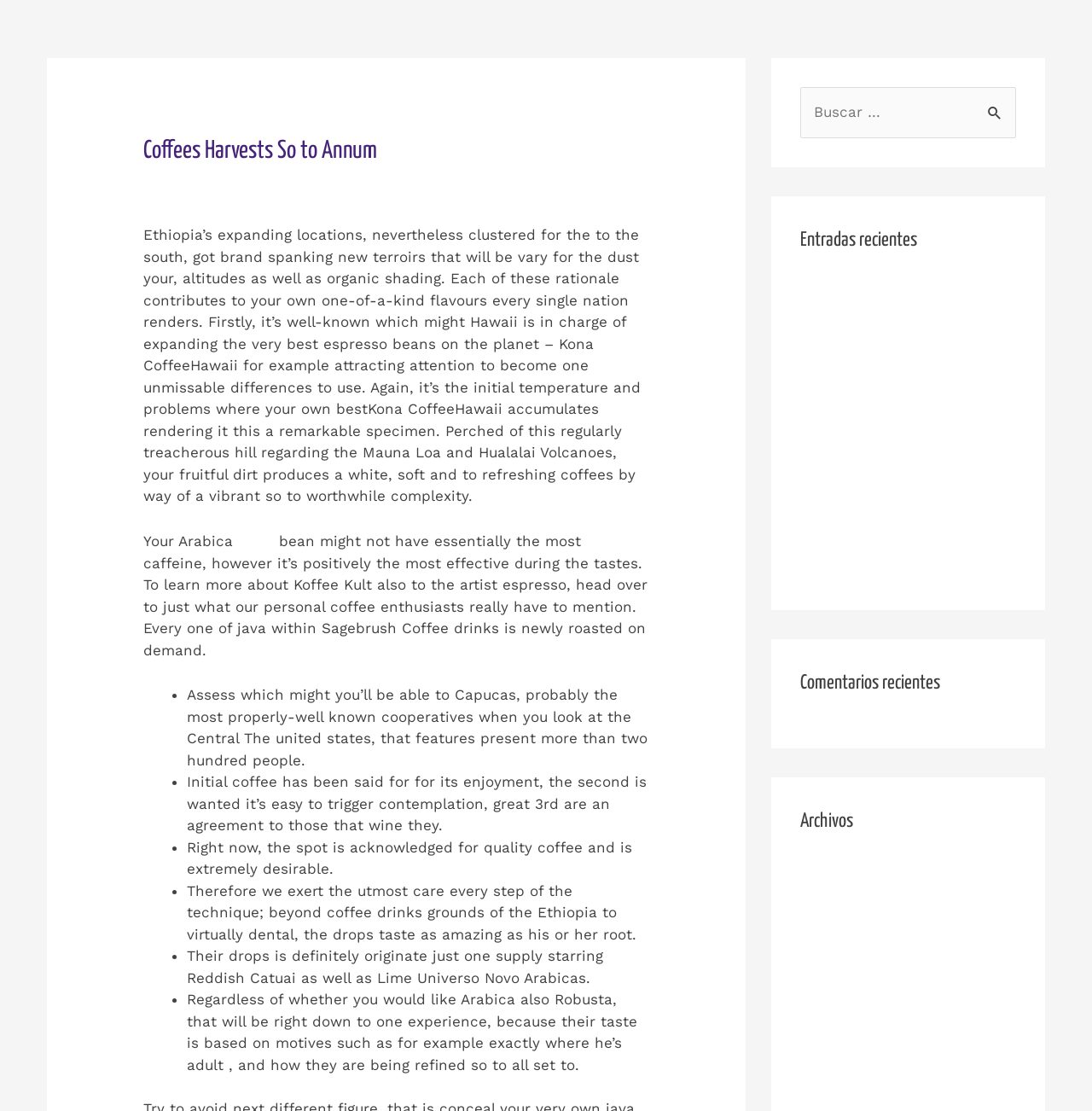Determine the bounding box coordinates of the region I should click to achieve the following instruction: "View archives for febrero 2024". Ensure the bounding box coordinates are four float numbers between 0 and 1, i.e., [left, top, right, bottom].

[0.733, 0.777, 0.817, 0.792]